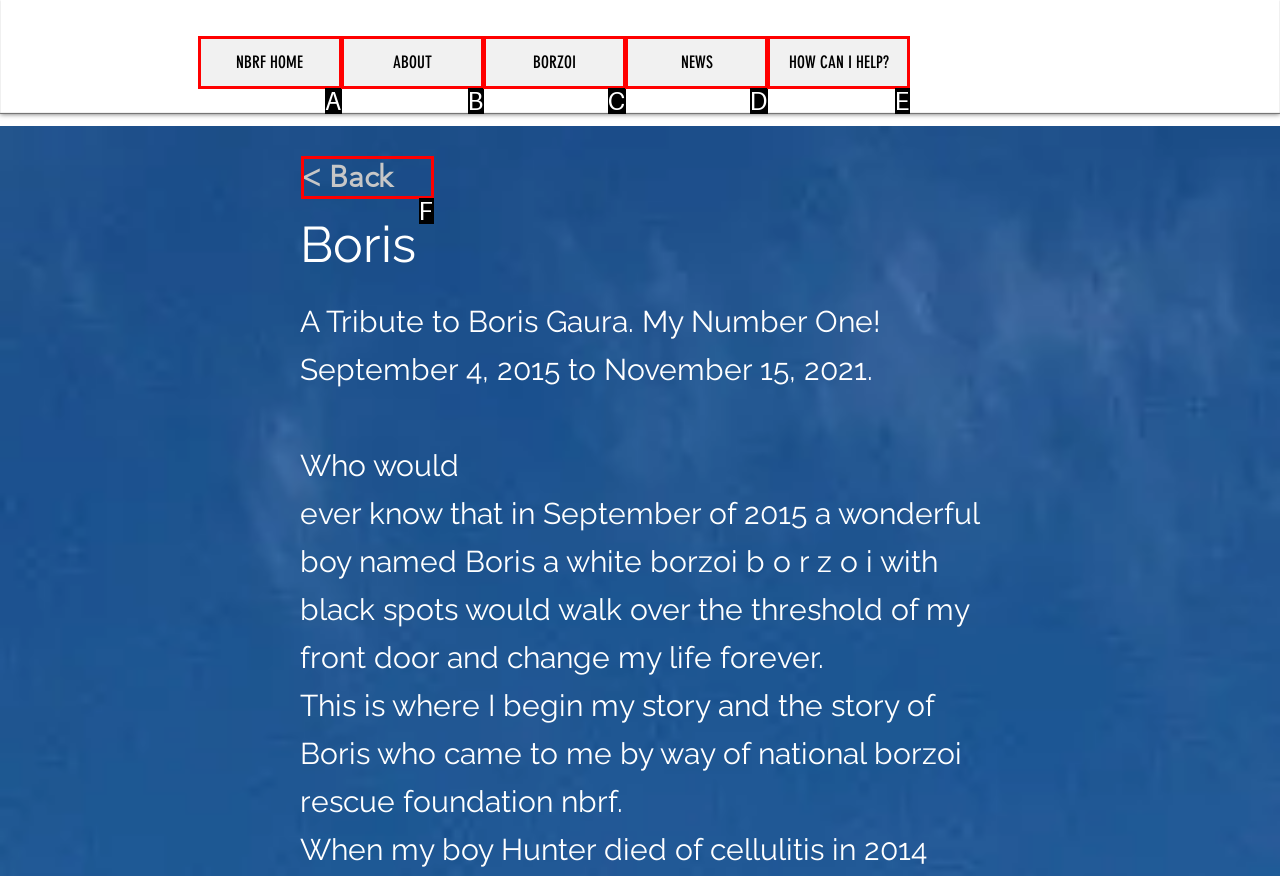Select the option that matches the description: HOW CAN I HELP?. Answer with the letter of the correct option directly.

E